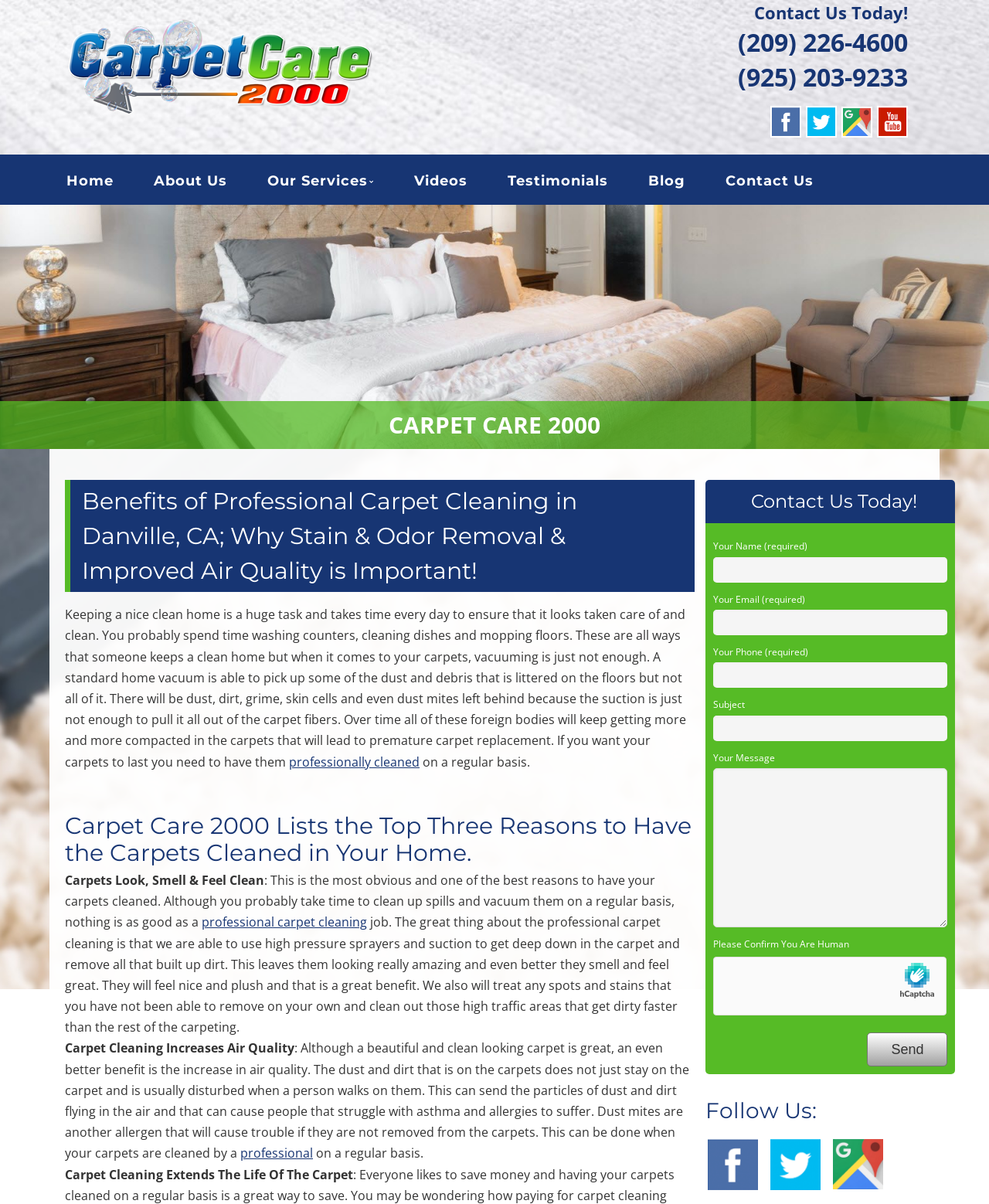Please determine the bounding box of the UI element that matches this description: alt="Instagram". The coordinates should be given as (top-left x, top-left y, bottom-right x, bottom-right y), with all values between 0 and 1.

None